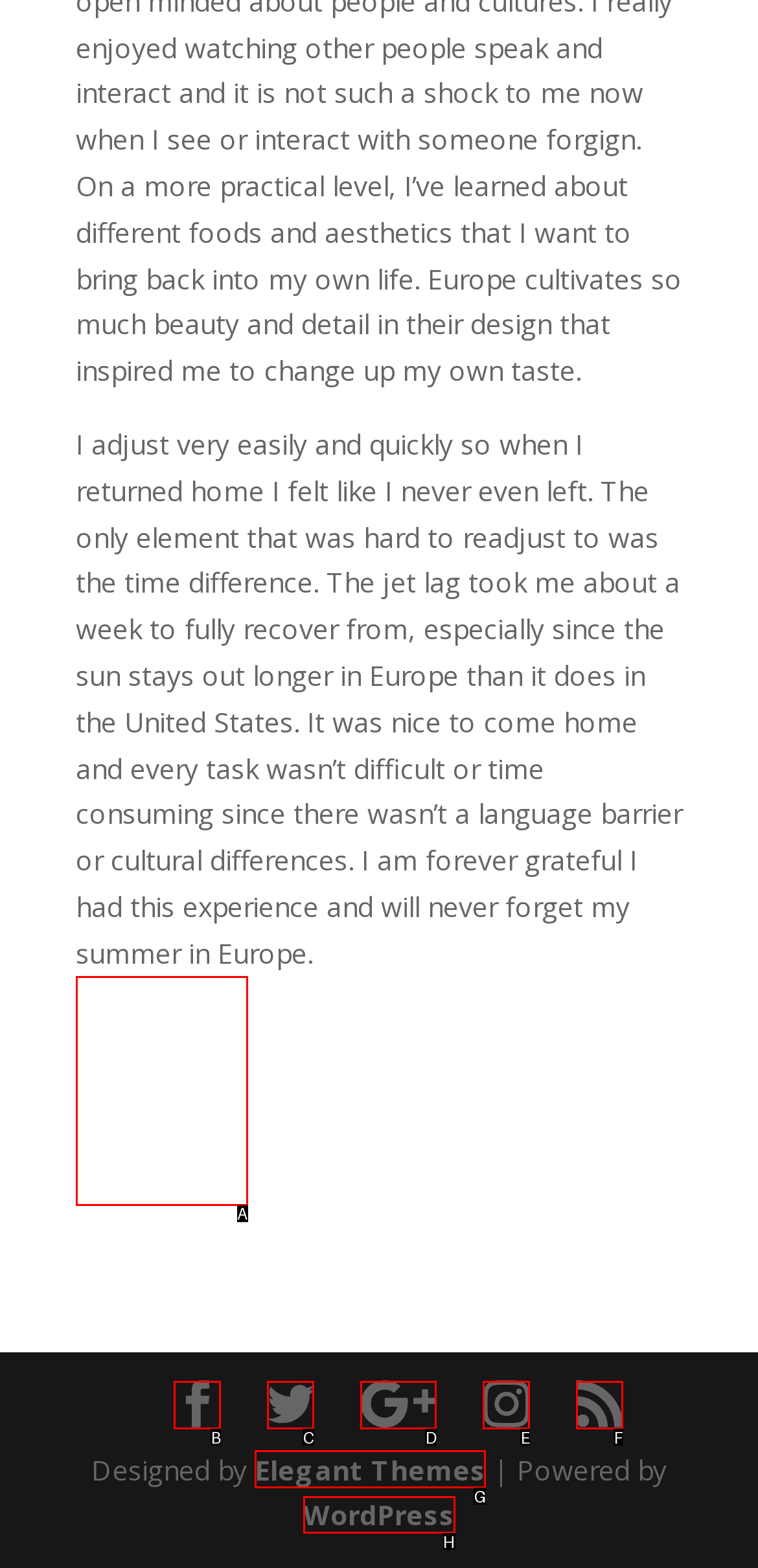Identify the HTML element I need to click to complete this task: Visit the Elegant Themes website Provide the option's letter from the available choices.

G